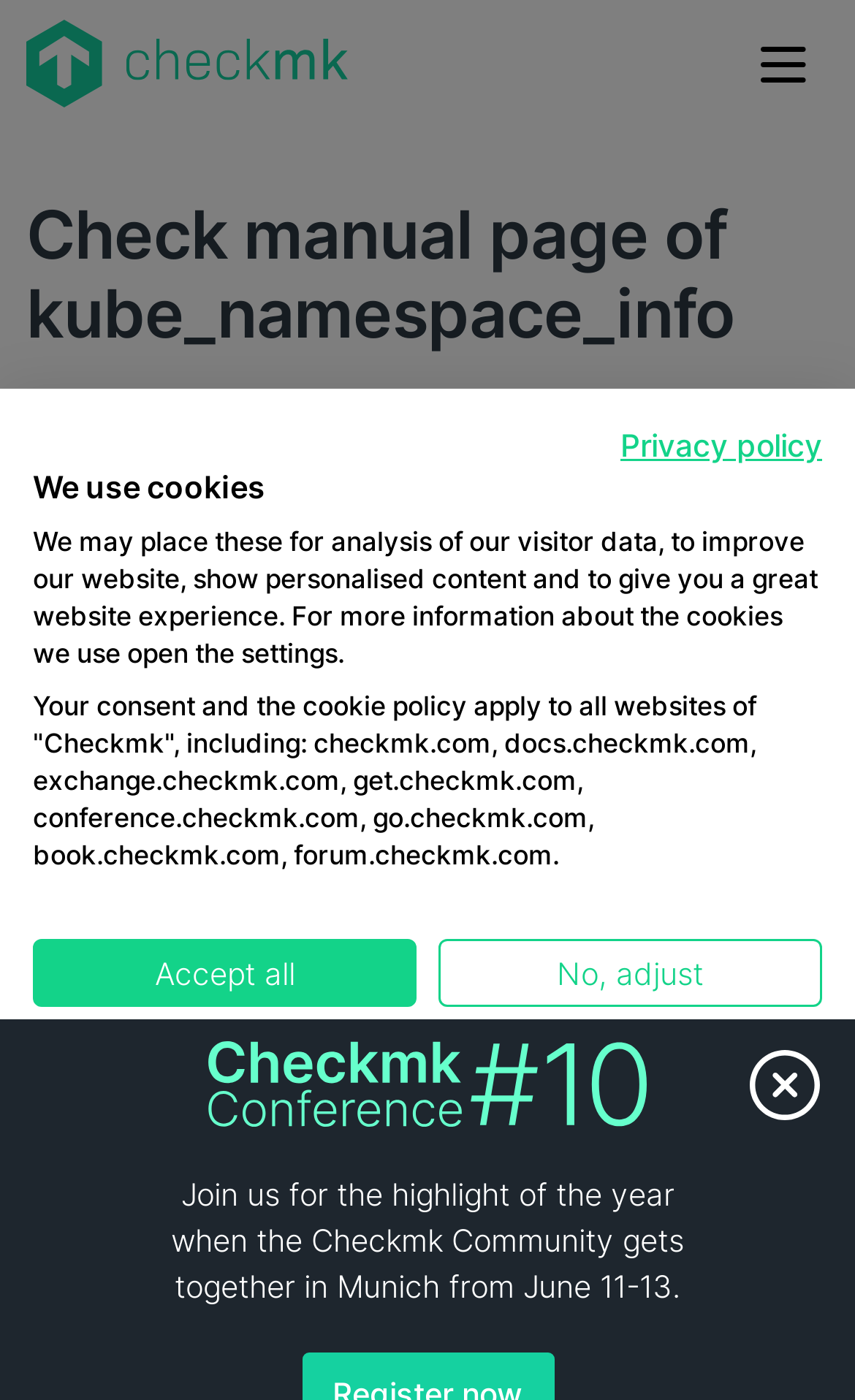Calculate the bounding box coordinates of the UI element given the description: "Menu".

[0.854, 0.009, 0.969, 0.08]